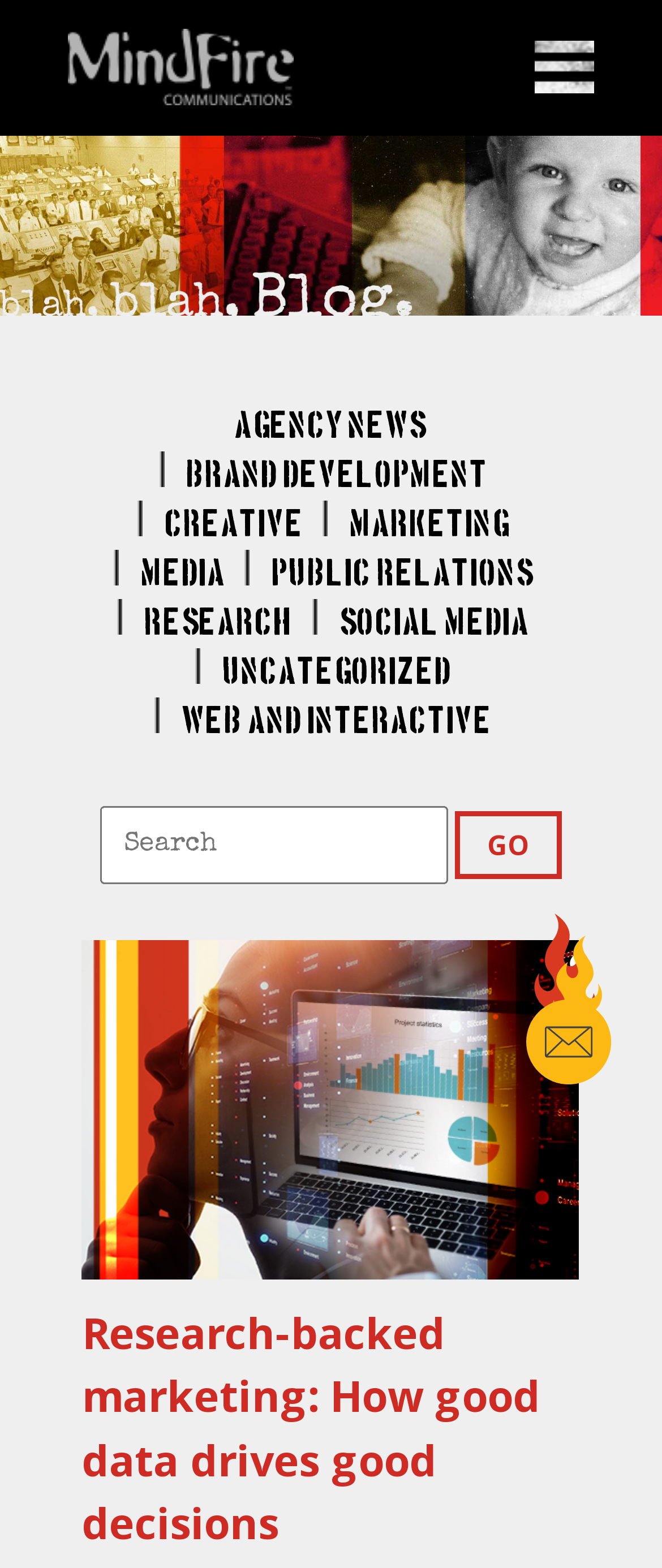Please reply to the following question with a single word or a short phrase:
What is the company name in the top-left corner?

MindFire Communications, Inc.